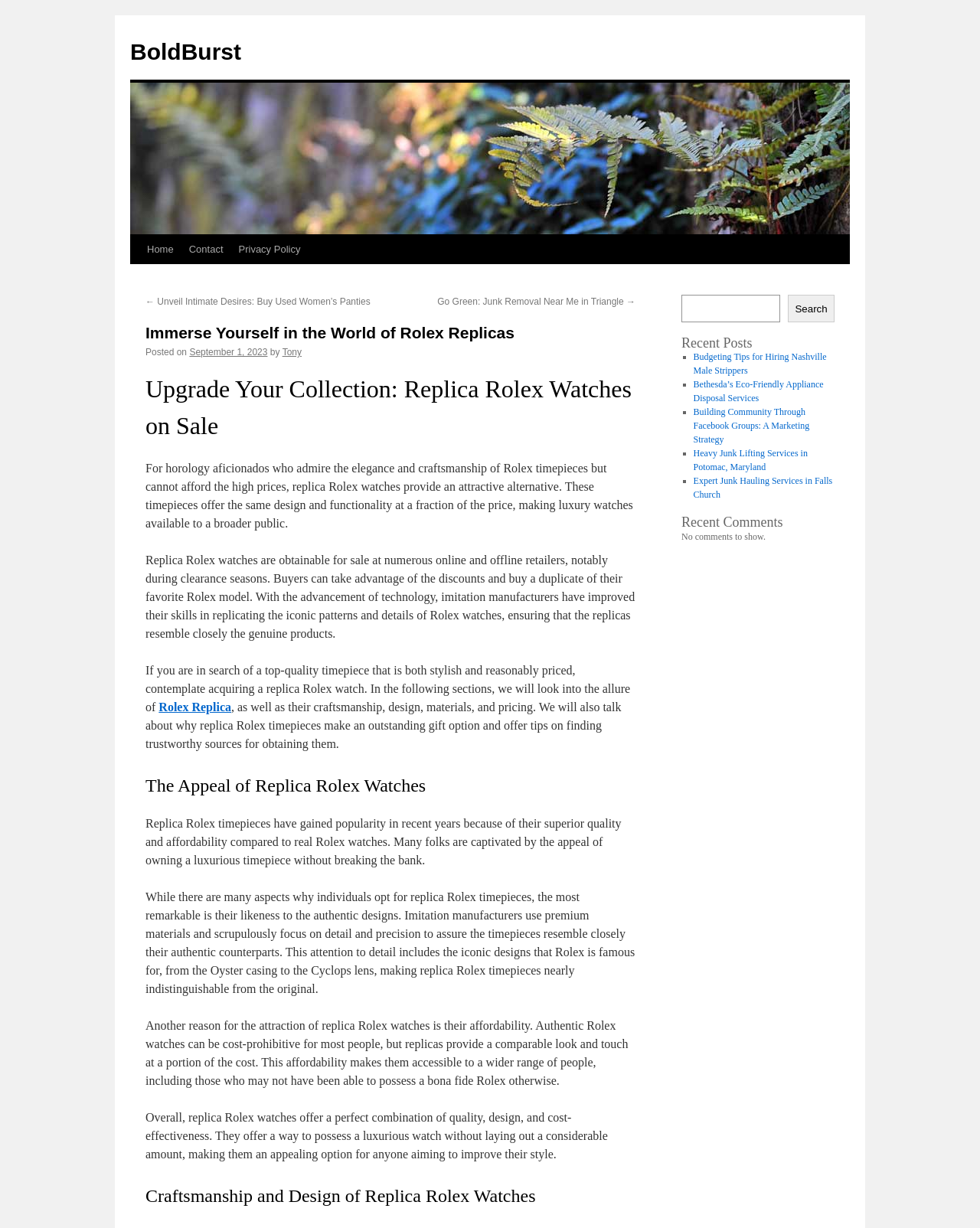Please provide a one-word or phrase answer to the question: 
What is the author of the latest article?

Tony